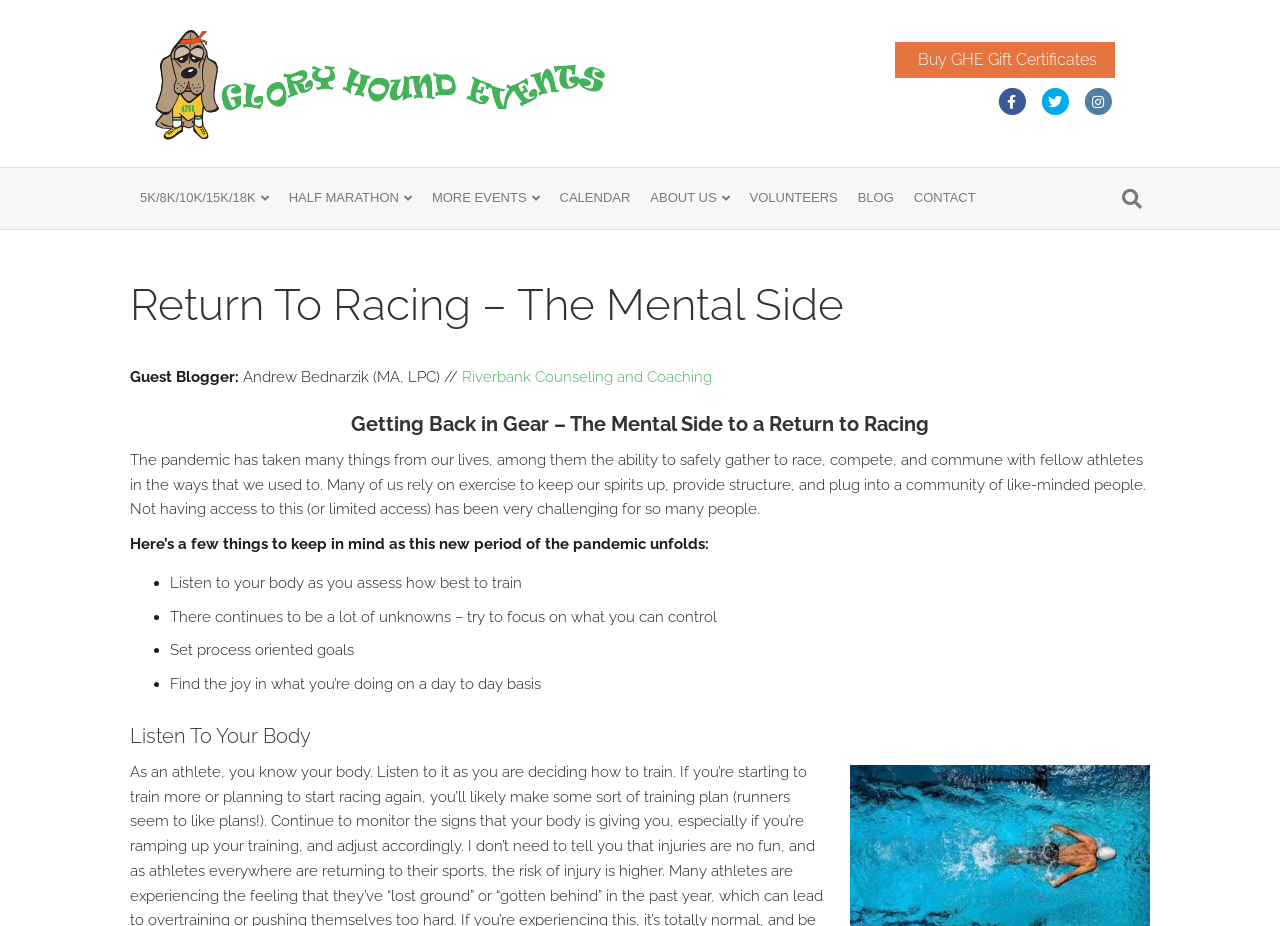Please identify the bounding box coordinates of the element's region that needs to be clicked to fulfill the following instruction: "Visit Riverbank Counseling and Coaching". The bounding box coordinates should consist of four float numbers between 0 and 1, i.e., [left, top, right, bottom].

[0.361, 0.398, 0.556, 0.417]